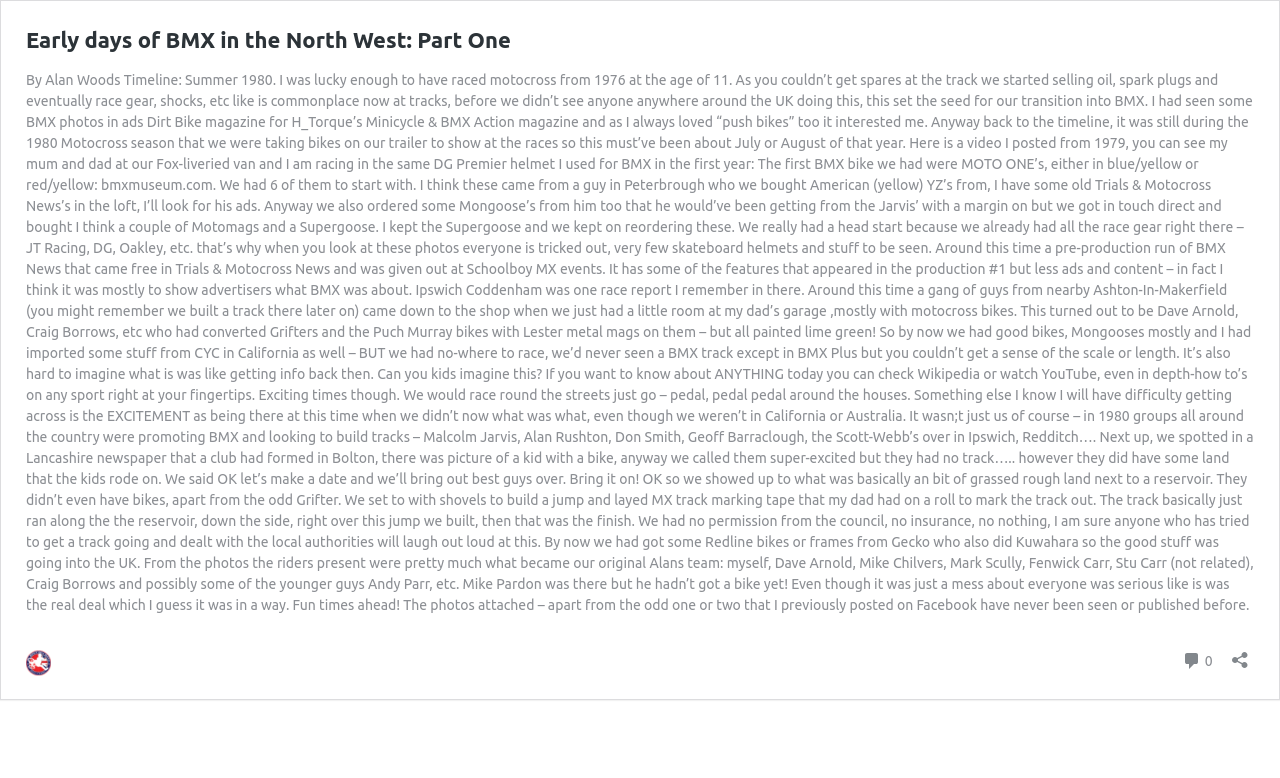Determine the bounding box coordinates of the UI element described by: "aria-label="Open sharing dialog"".

[0.958, 0.82, 0.98, 0.859]